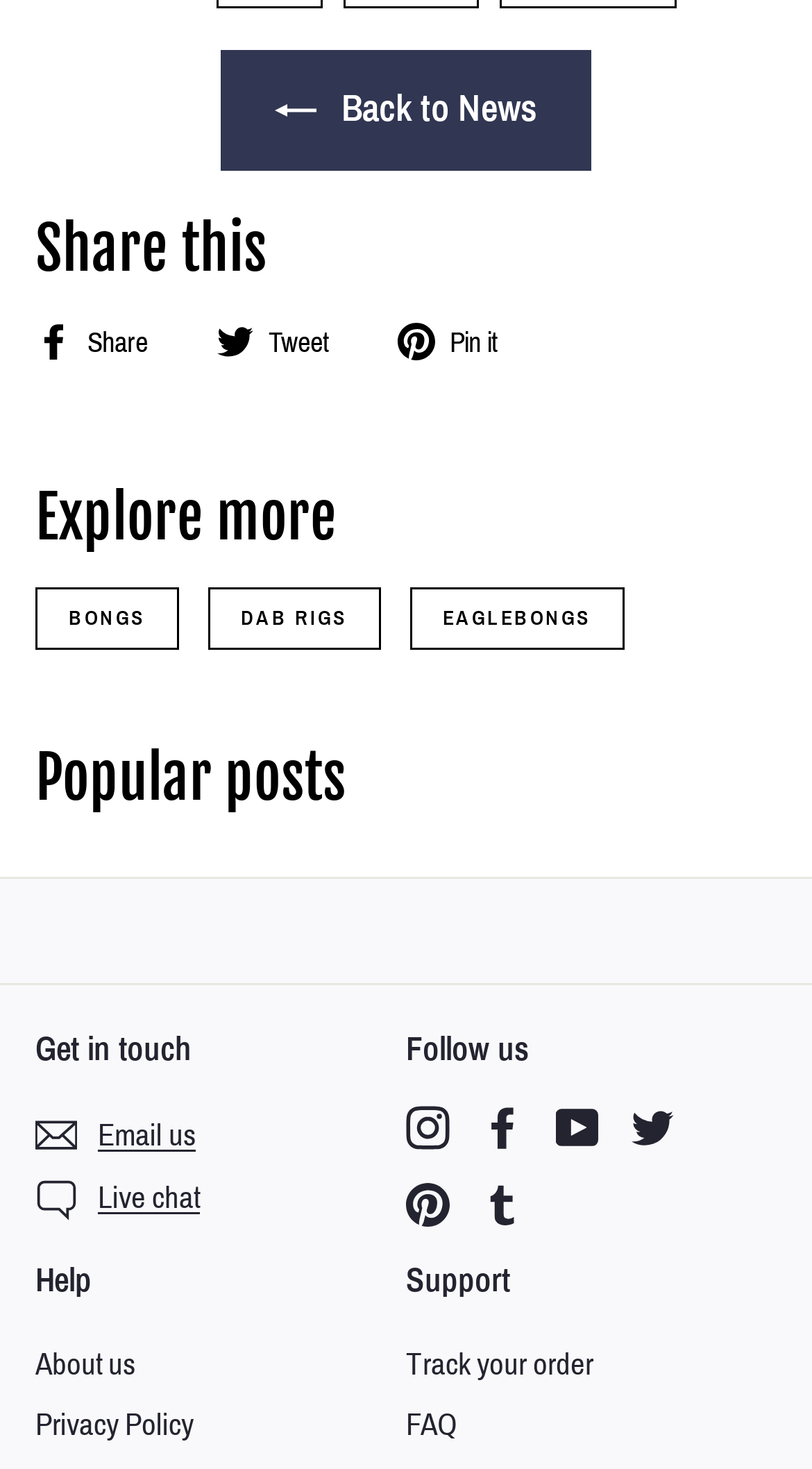Determine the bounding box coordinates of the region to click in order to accomplish the following instruction: "Get in touch via Email". Provide the coordinates as four float numbers between 0 and 1, specifically [left, top, right, bottom].

[0.044, 0.752, 0.241, 0.794]